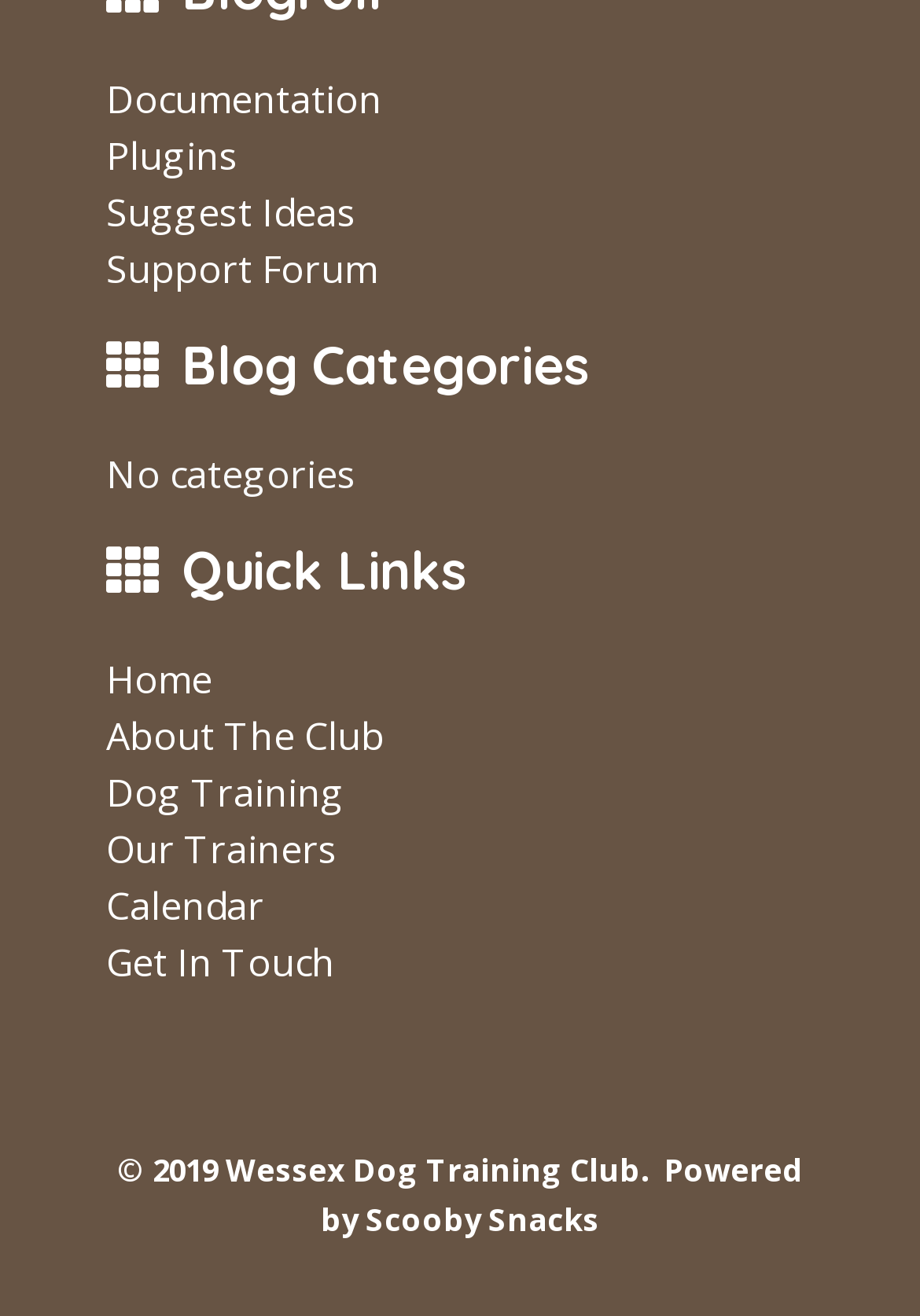Please find and report the bounding box coordinates of the element to click in order to perform the following action: "Suggest new ideas". The coordinates should be expressed as four float numbers between 0 and 1, in the format [left, top, right, bottom].

[0.115, 0.142, 0.387, 0.181]